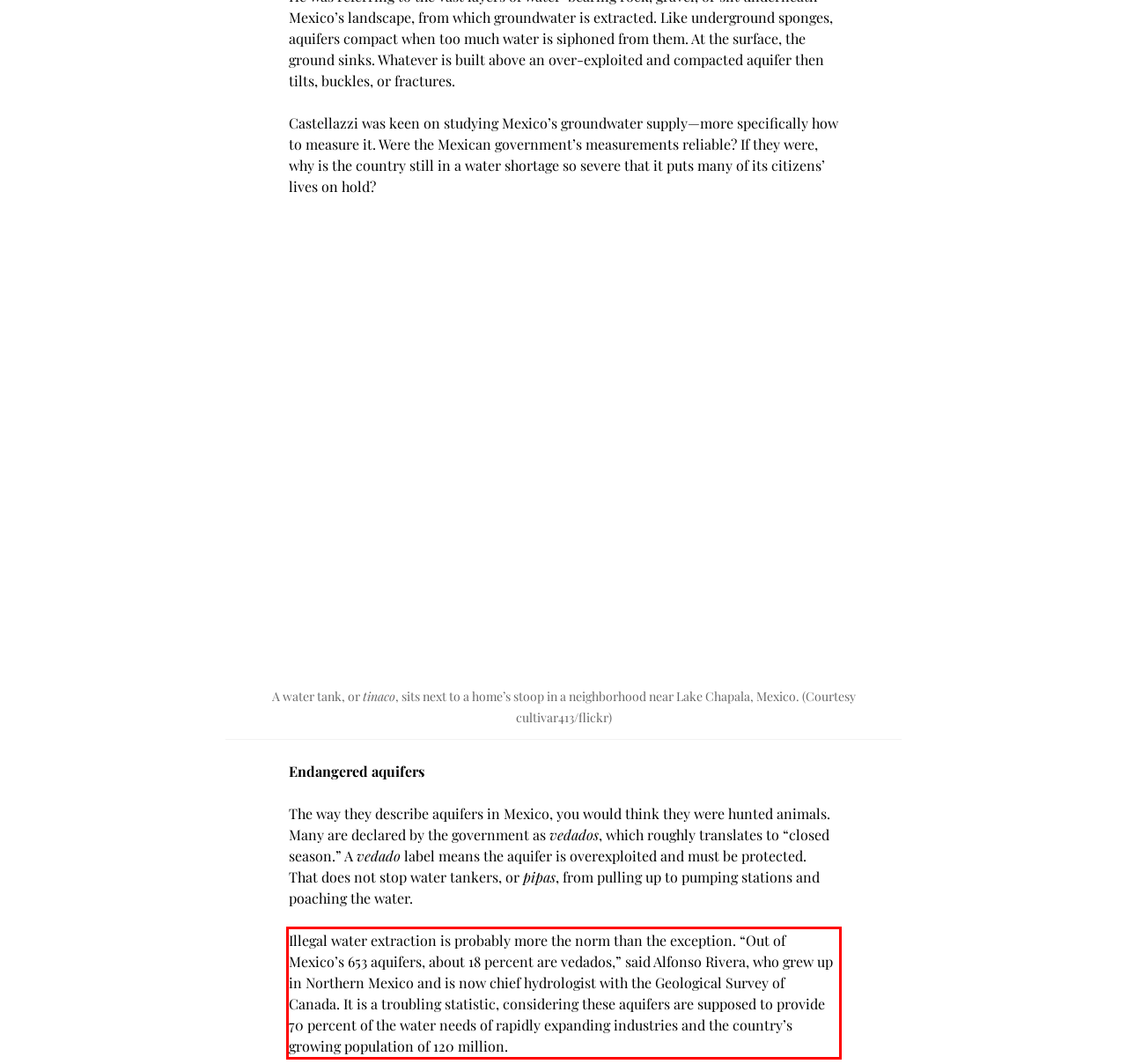Identify the text inside the red bounding box in the provided webpage screenshot and transcribe it.

Illegal water extraction is probably more the norm than the exception. “Out of Mexico’s 653 aquifers, about 18 percent are vedados,” said Alfonso Rivera, who grew up in Northern Mexico and is now chief hydrologist with the Geological Survey of Canada. It is a troubling statistic, considering these aquifers are supposed to provide 70 percent of the water needs of rapidly expanding industries and the country’s growing population of 120 million.